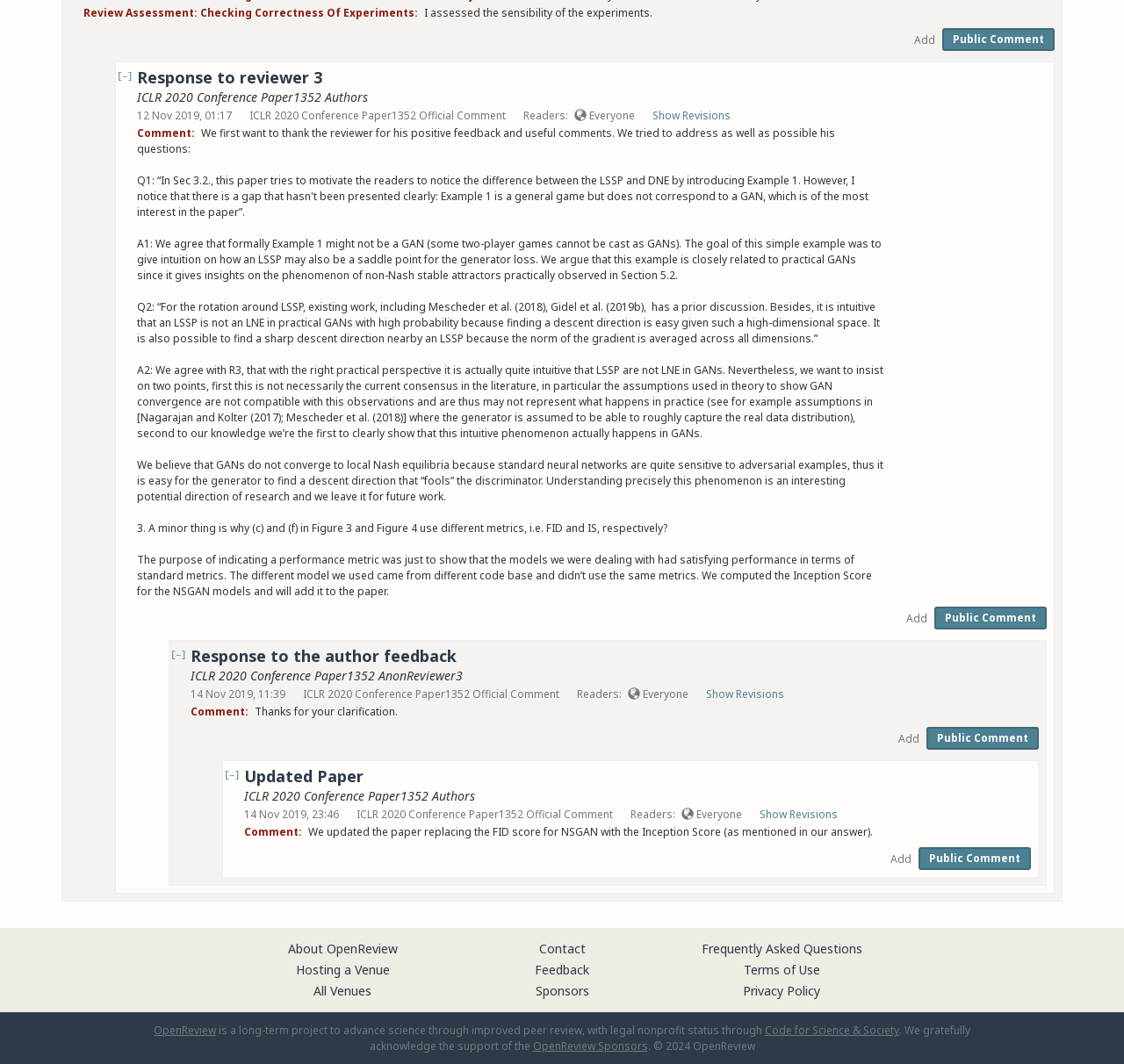What is the date of the updated paper?
Observe the image and answer the question with a one-word or short phrase response.

14 Nov 2019, 23:46